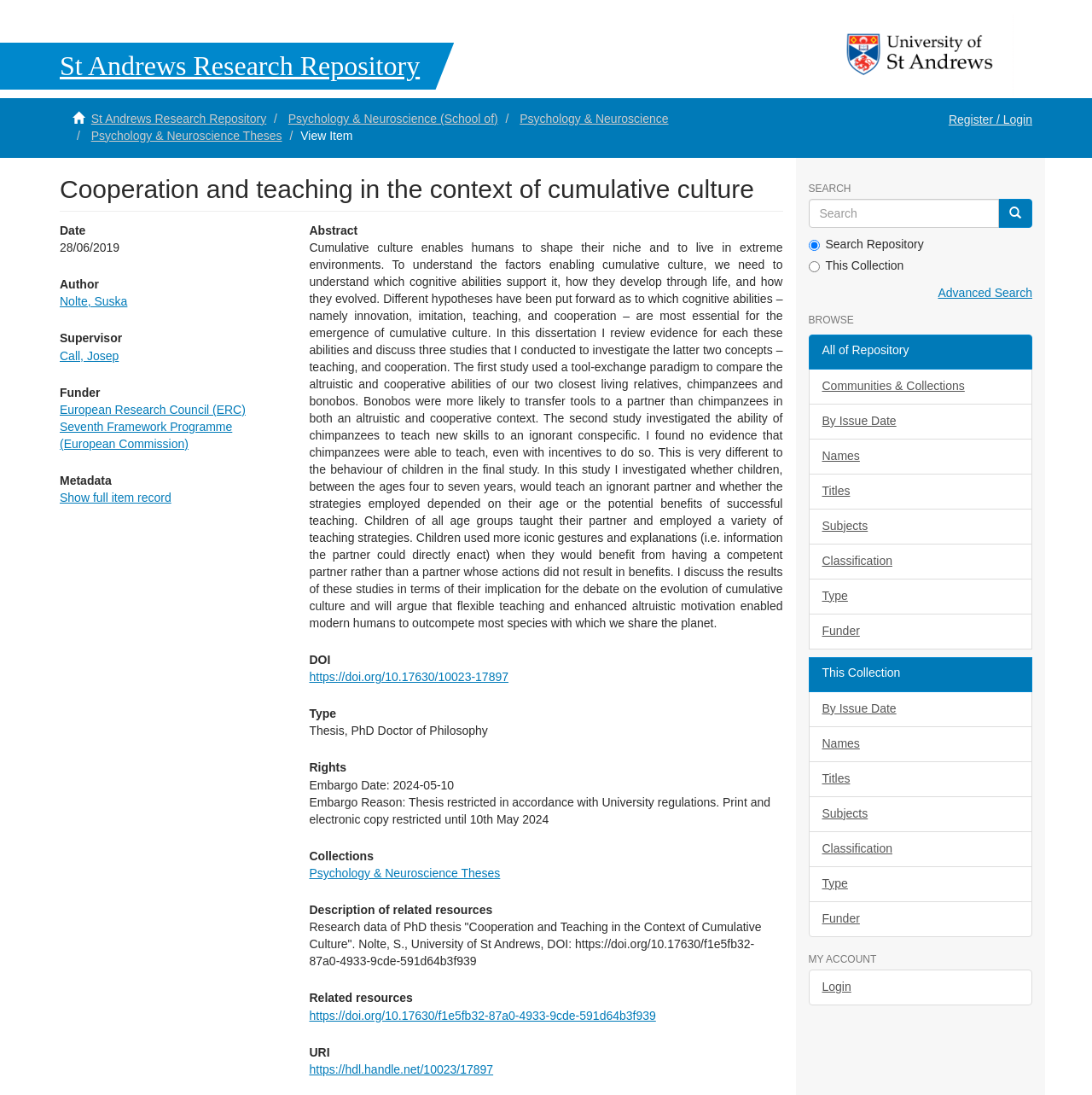Create a detailed summary of the webpage's content and design.

This webpage is about a research repository, specifically a PhD thesis titled "Cooperation and teaching in the context of cumulative culture". At the top, there is a heading "St Andrews Research Repository" followed by a link to "St Andrews University Home" with an associated image. Below this, there are several links to different departments and faculties, including "Psychology & Neuroscience (School of)" and "Psychology & Neuroscience Theses".

The main content of the page is divided into sections, starting with a heading "Cooperation and teaching in the context of cumulative culture" followed by metadata about the thesis, including the date, author, supervisor, and funder. There is also a link to "Show full item record" and a heading "Abstract" with a lengthy text describing the thesis.

Below the abstract, there are several sections with headings "DOI", "Type", "Rights", "Collections", "Description of related resources", and "Related resources", each containing relevant information about the thesis. There are also links to related resources, including a DOI link and a URI link.

On the right side of the page, there is a search box with a "Go" button and options to search the repository or a specific collection. Below this, there are links to browse the repository by different criteria, such as issue date, names, titles, subjects, classification, type, and funder. There is also a section "MY ACCOUNT" with a link to login.

Overall, the webpage provides detailed information about a PhD thesis and offers various ways to search and browse the research repository.